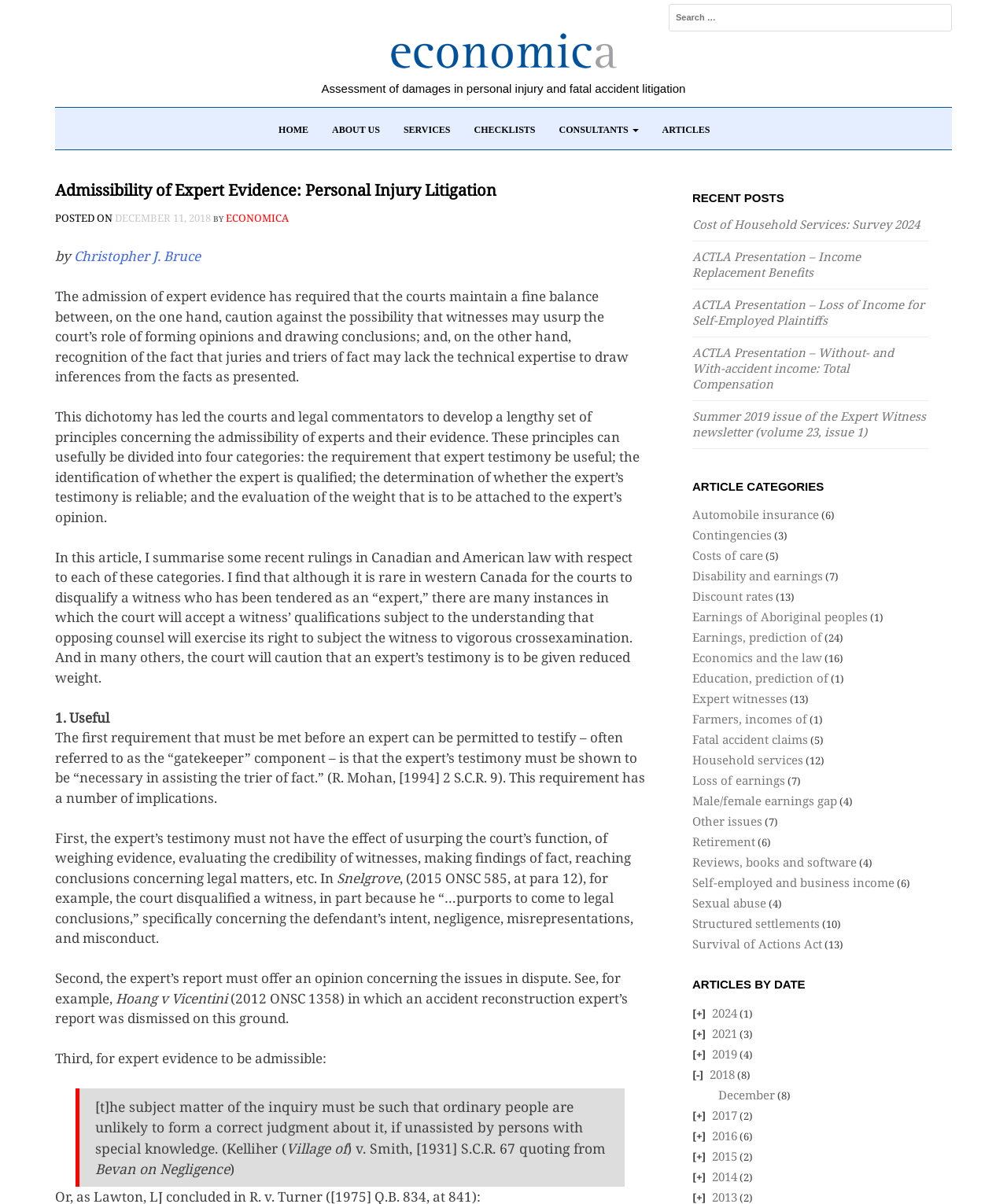Specify the bounding box coordinates of the area to click in order to follow the given instruction: "View articles about Automobile insurance."

[0.688, 0.421, 0.813, 0.434]